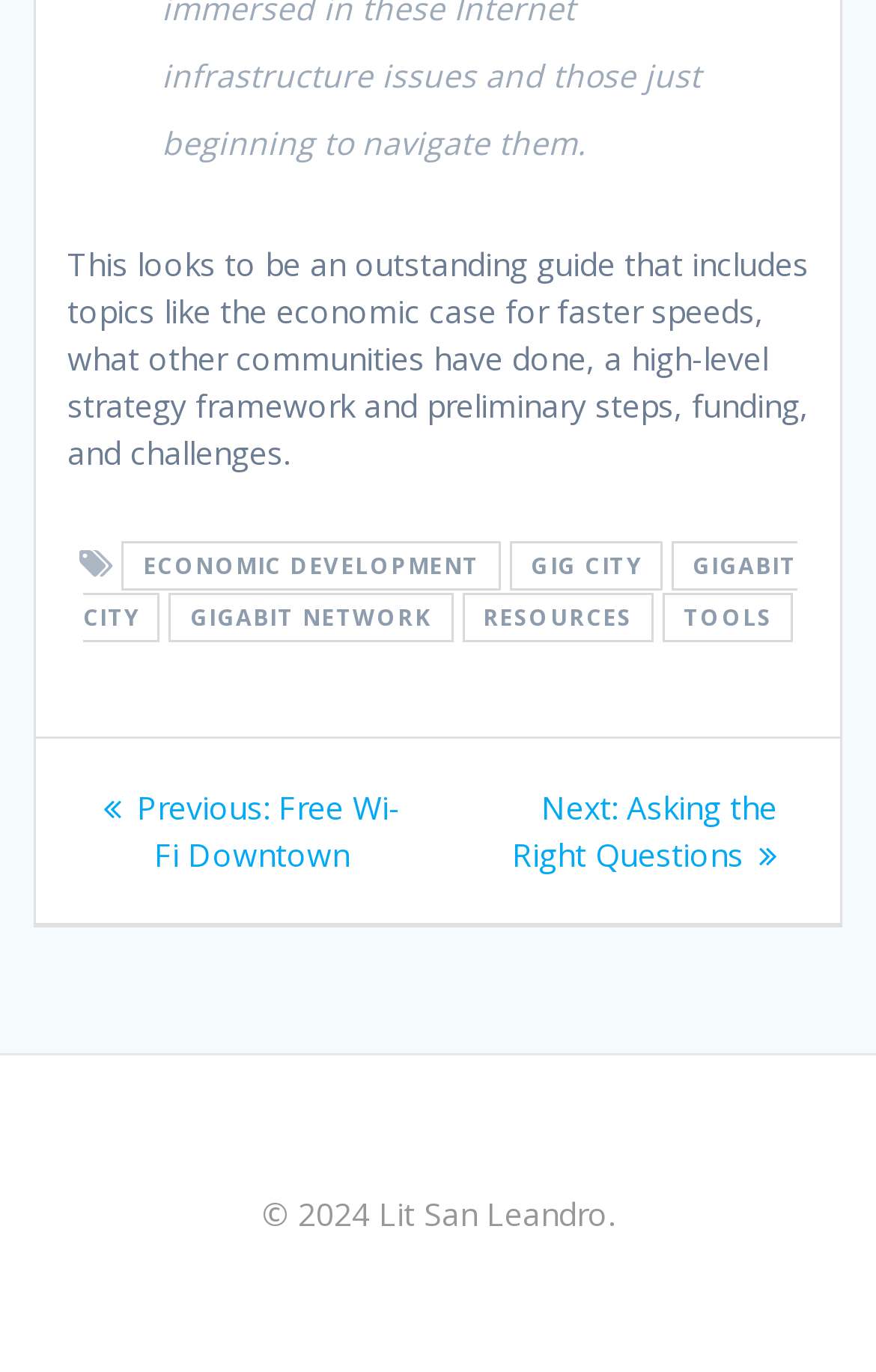What is the direction of the previous post?
Can you give a detailed and elaborate answer to the question?

The direction of the previous post can be inferred from the link 'Previous post: Free Wi-Fi Downtown' in the navigation section, which indicates that the previous post is in the previous direction.